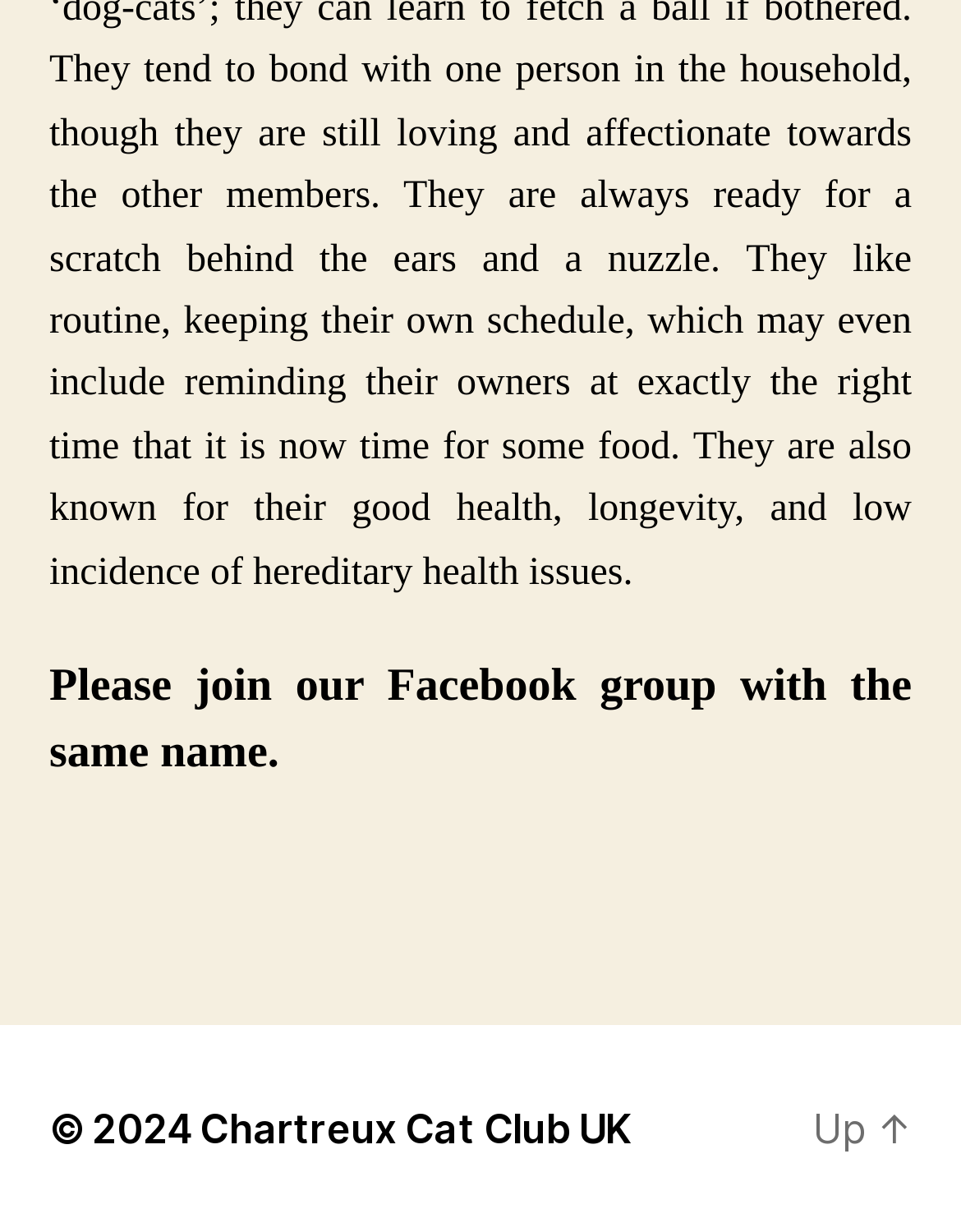What is the copyright year of the webpage?
Use the information from the screenshot to give a comprehensive response to the question.

The copyright symbol is followed by the year '2024', indicating that the webpage's content is copyrighted until 2024.